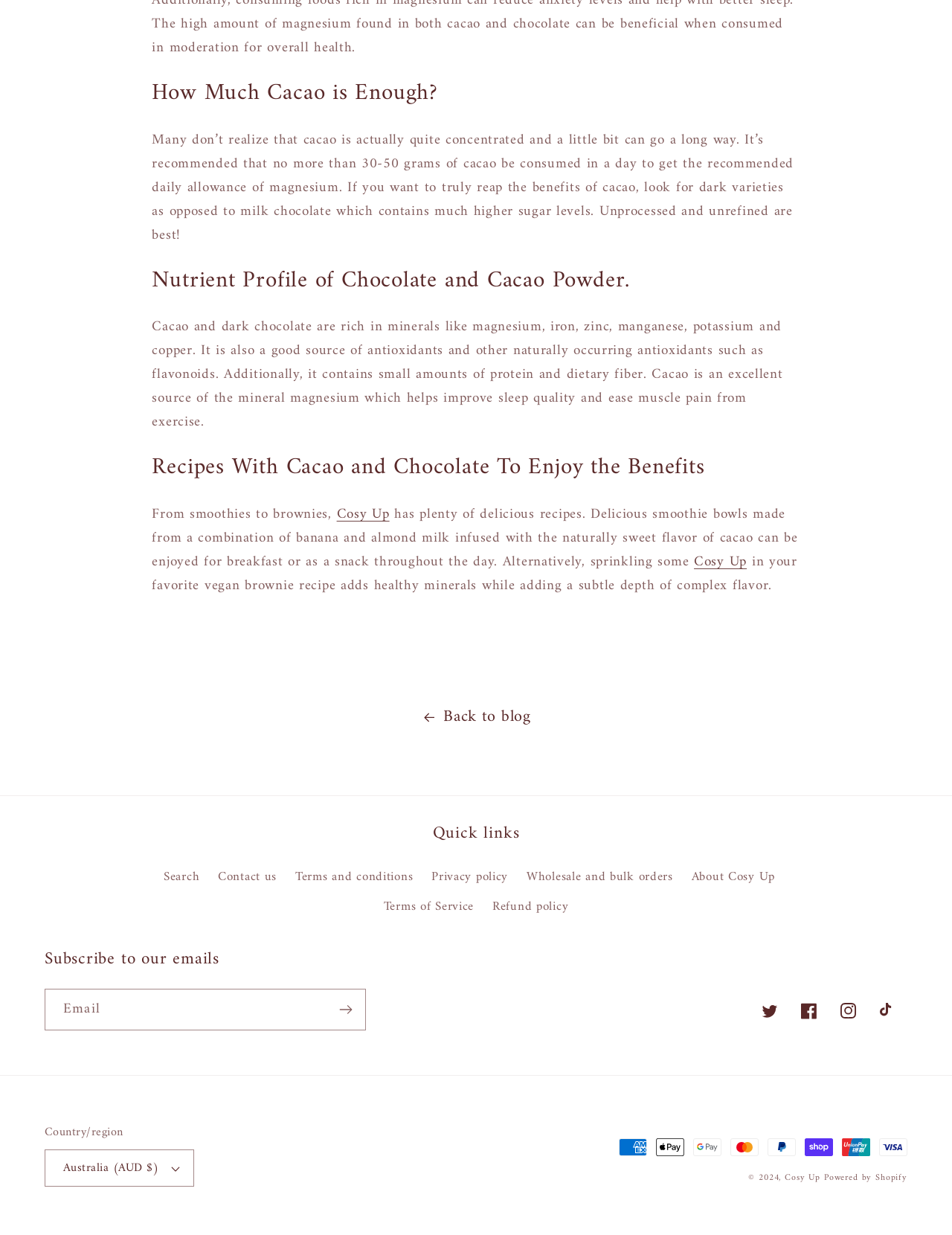Determine the bounding box coordinates of the clickable area required to perform the following instruction: "Search for something". The coordinates should be represented as four float numbers between 0 and 1: [left, top, right, bottom].

[0.172, 0.702, 0.21, 0.723]